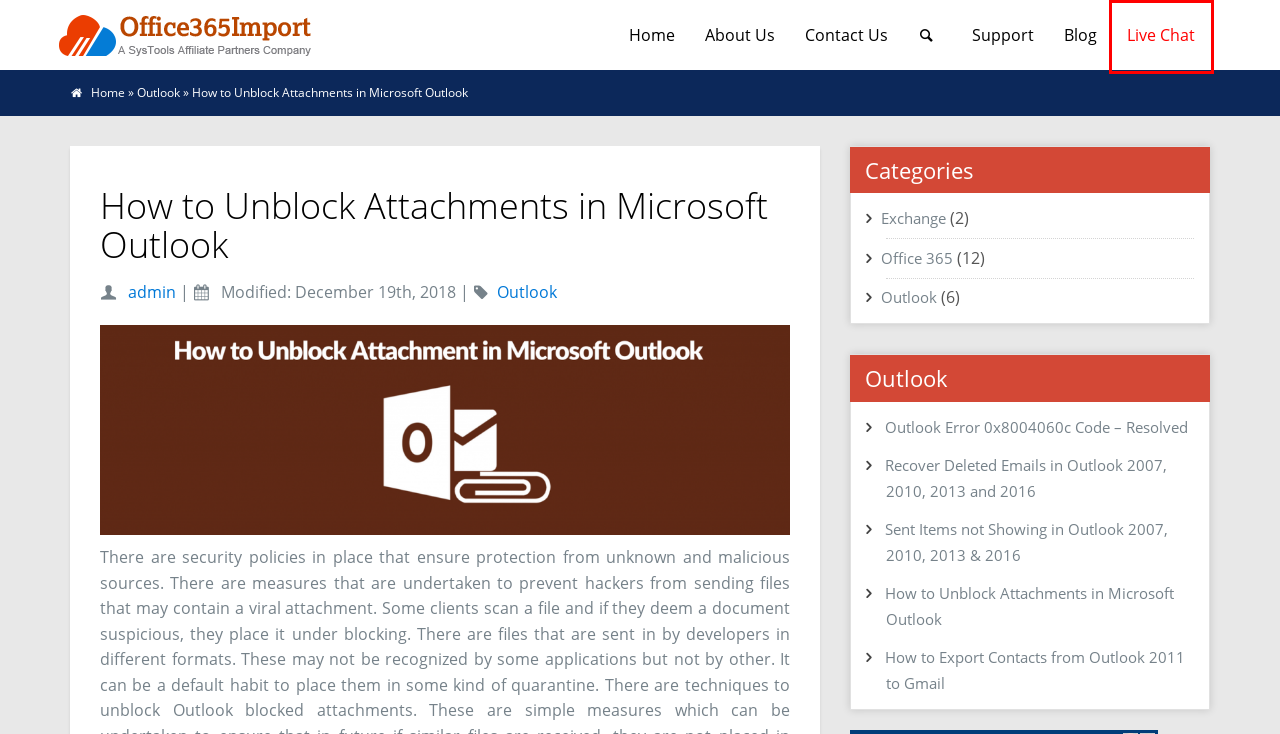You have a screenshot of a webpage with a red rectangle bounding box. Identify the best webpage description that corresponds to the new webpage after clicking the element within the red bounding box. Here are the candidates:
A. Index of /live-chat
B. admin, Author at All About Cloud Information
C. Contact Us Via Contact Form, Call-in or Email Us
D. Microsoft Outlook Sent Items Not Showing Issue Solved - 2007, 2010
E. Import PST to Office 365 Free Tool – Upload Multiple PST to Office 365 Account
F. Fixed Outlook Error Code 0X8004060C - An Unknown Send Receive Error
G. All About Cloud Information
H. About Us – Office365Import

A